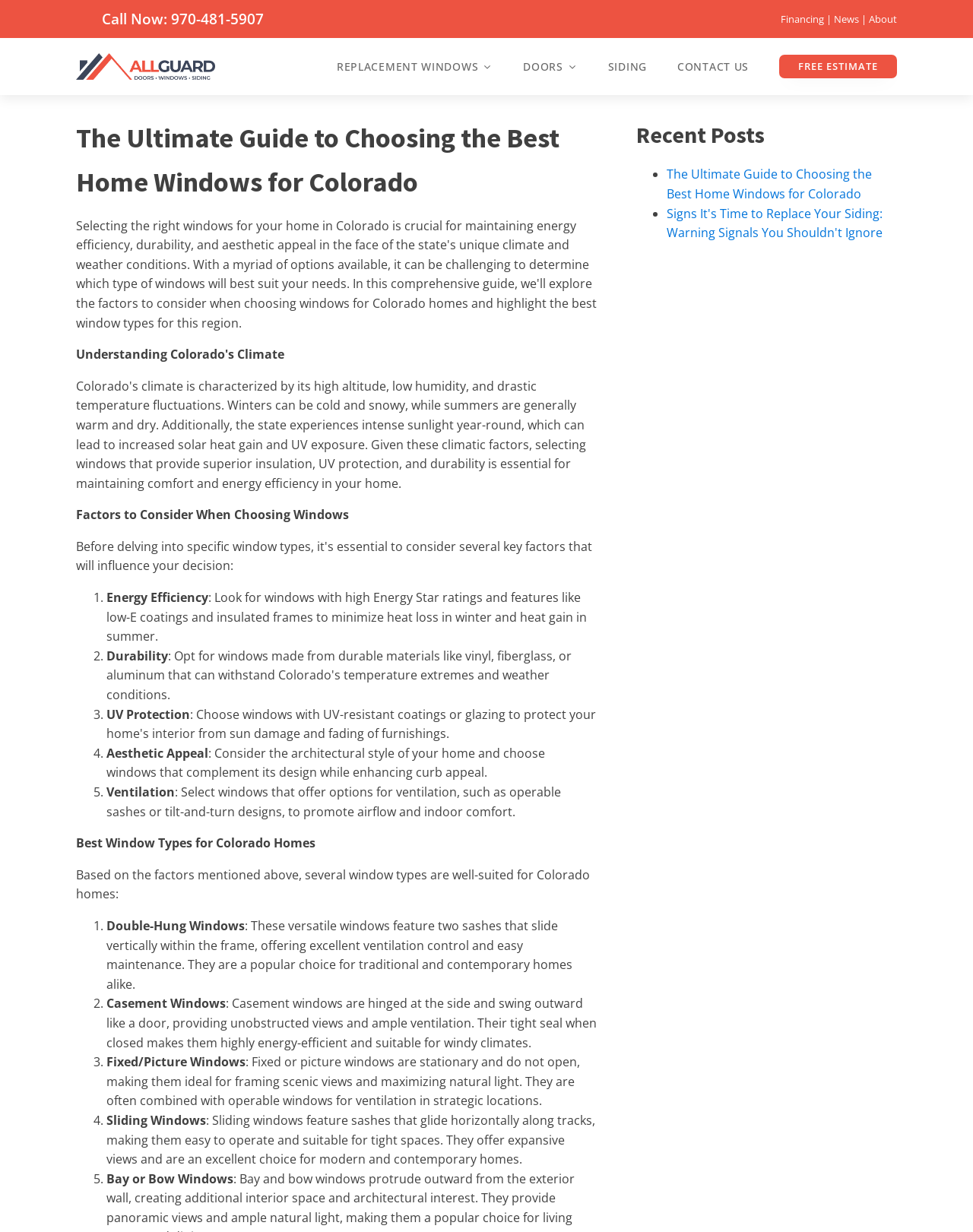Determine the bounding box coordinates of the element's region needed to click to follow the instruction: "Navigate to the 'Financing' page". Provide these coordinates as four float numbers between 0 and 1, formatted as [left, top, right, bottom].

[0.802, 0.01, 0.847, 0.021]